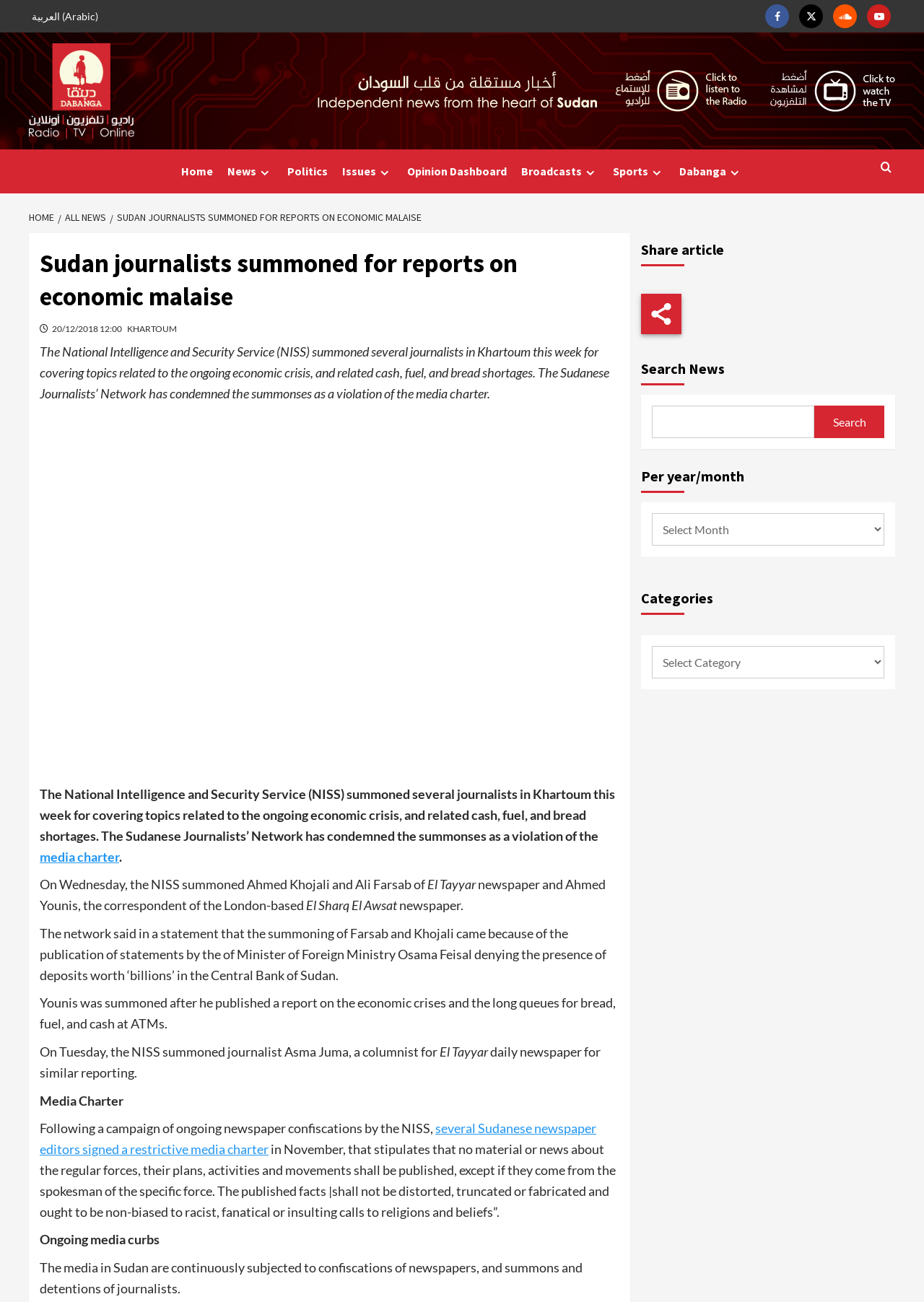What is the name of the minister mentioned in the article?
Based on the screenshot, give a detailed explanation to answer the question.

I found the answer by reading the text of the article, specifically the paragraph that mentions the Minister of Foreign Ministry.